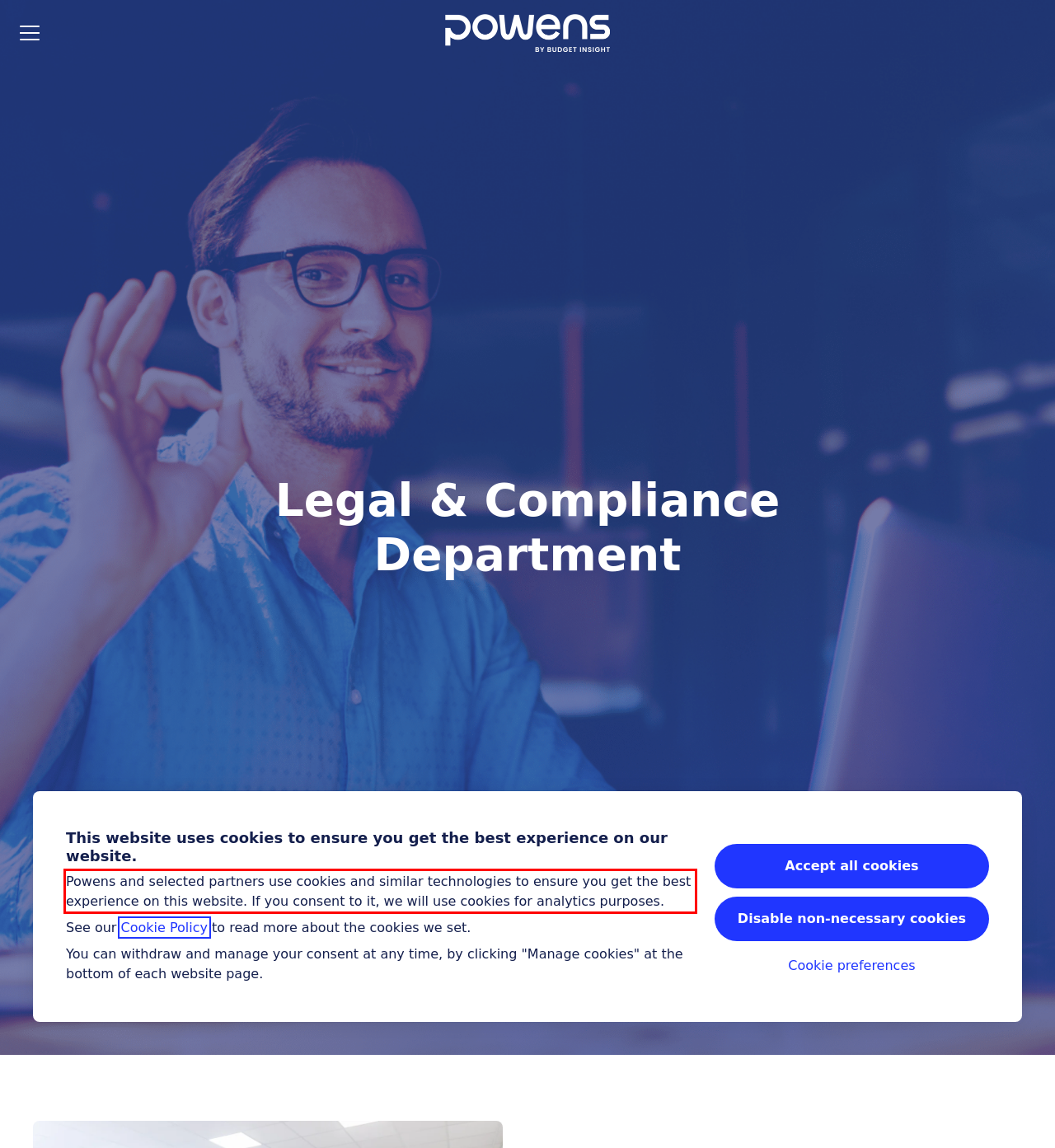Please analyze the screenshot of a webpage and extract the text content within the red bounding box using OCR.

Powens and selected partners use cookies and similar technologies to ensure you get the best experience on this website. If you consent to it, we will use cookies for analytics purposes.